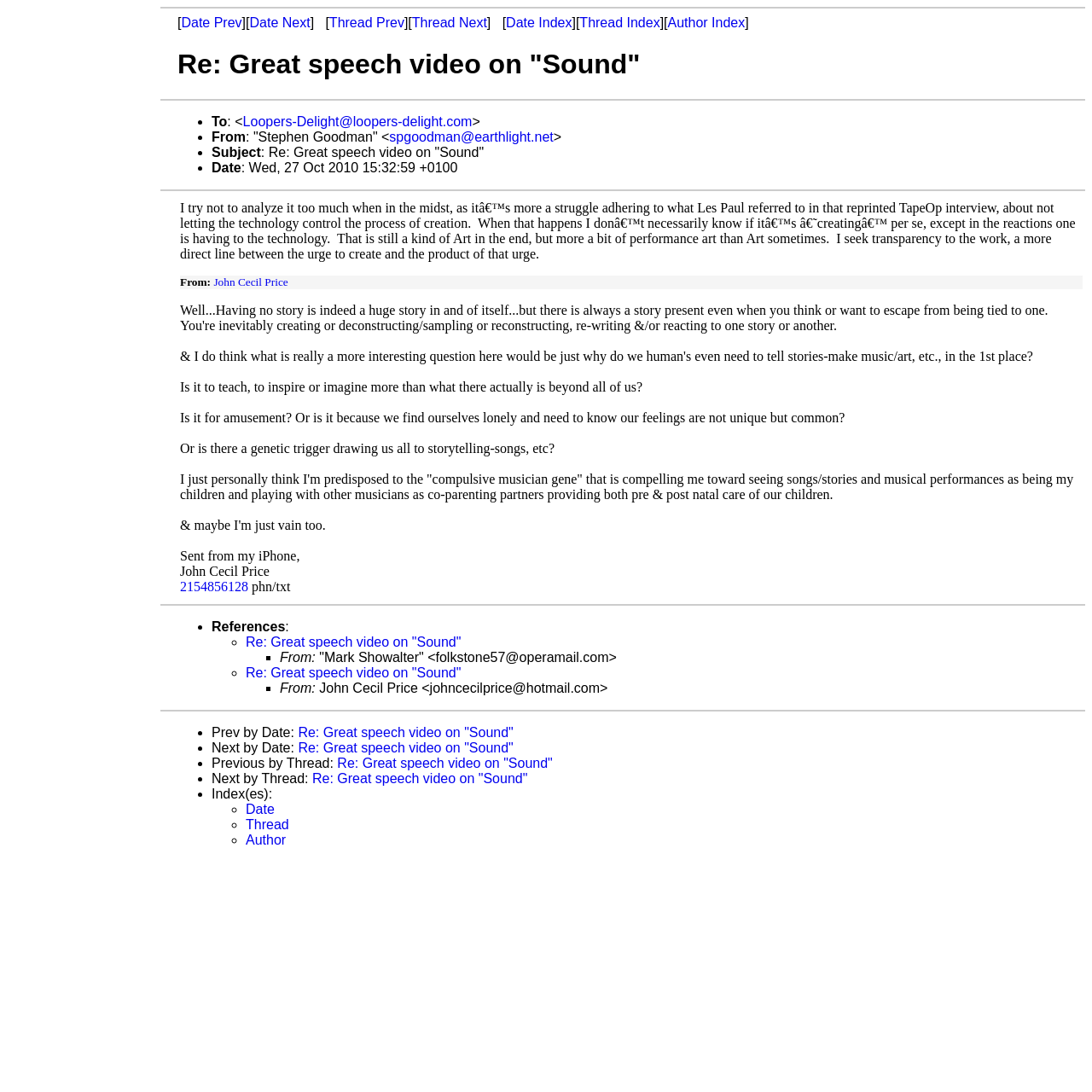Determine which piece of text is the heading of the webpage and provide it.

Re: Great speech video on "Sound"